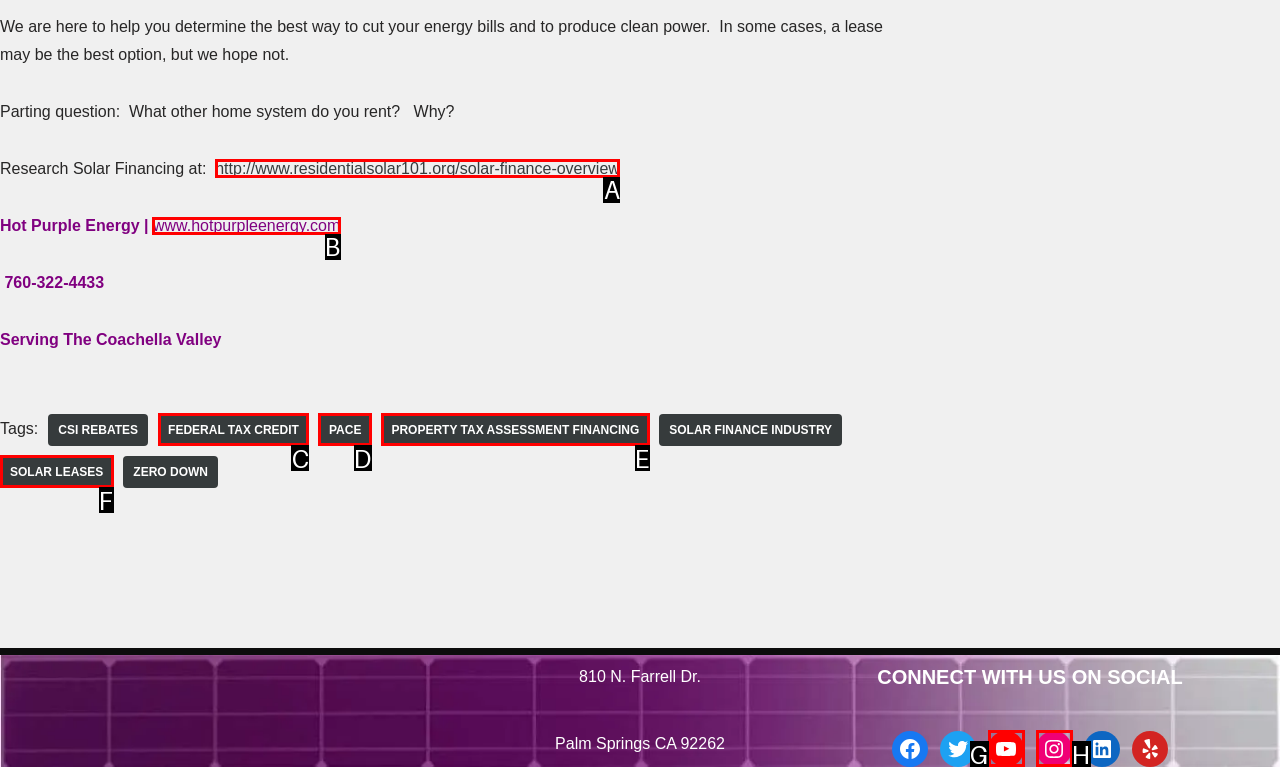Tell me the correct option to click for this task: Click the link to learn about solar finance overview
Write down the option's letter from the given choices.

A